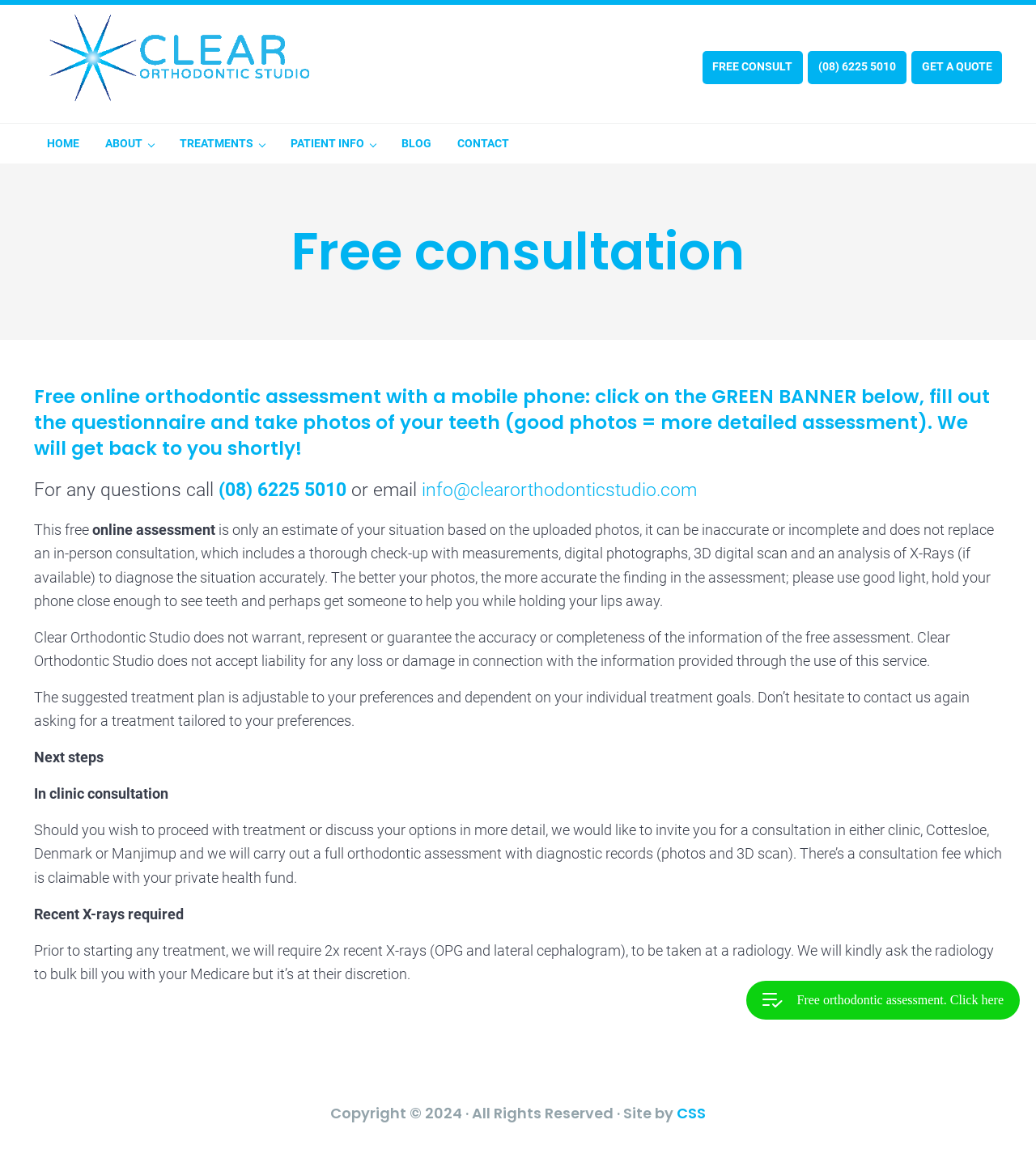What is the name of the orthodontic studio?
Answer with a single word or phrase by referring to the visual content.

Clear Orthodontic Studio